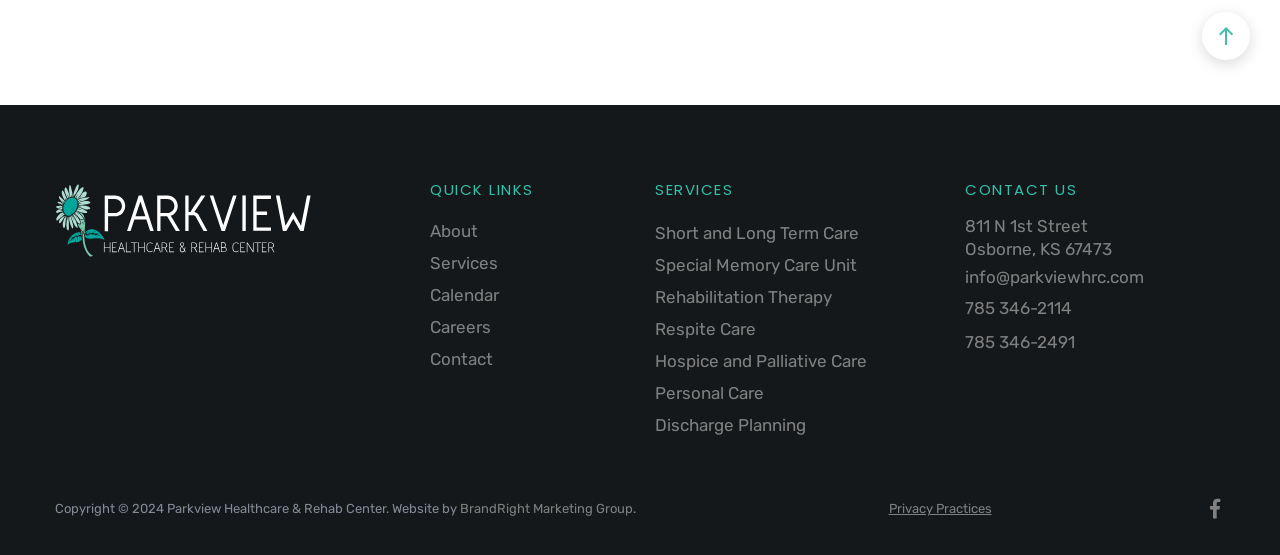Analyze the image and provide a detailed answer to the question: What is the address of Parkview Healthcare & Rehab Center?

The address of Parkview Healthcare & Rehab Center can be found in the CONTACT US section of the webpage, which is 811 N 1st Street Osborne, KS 67473.